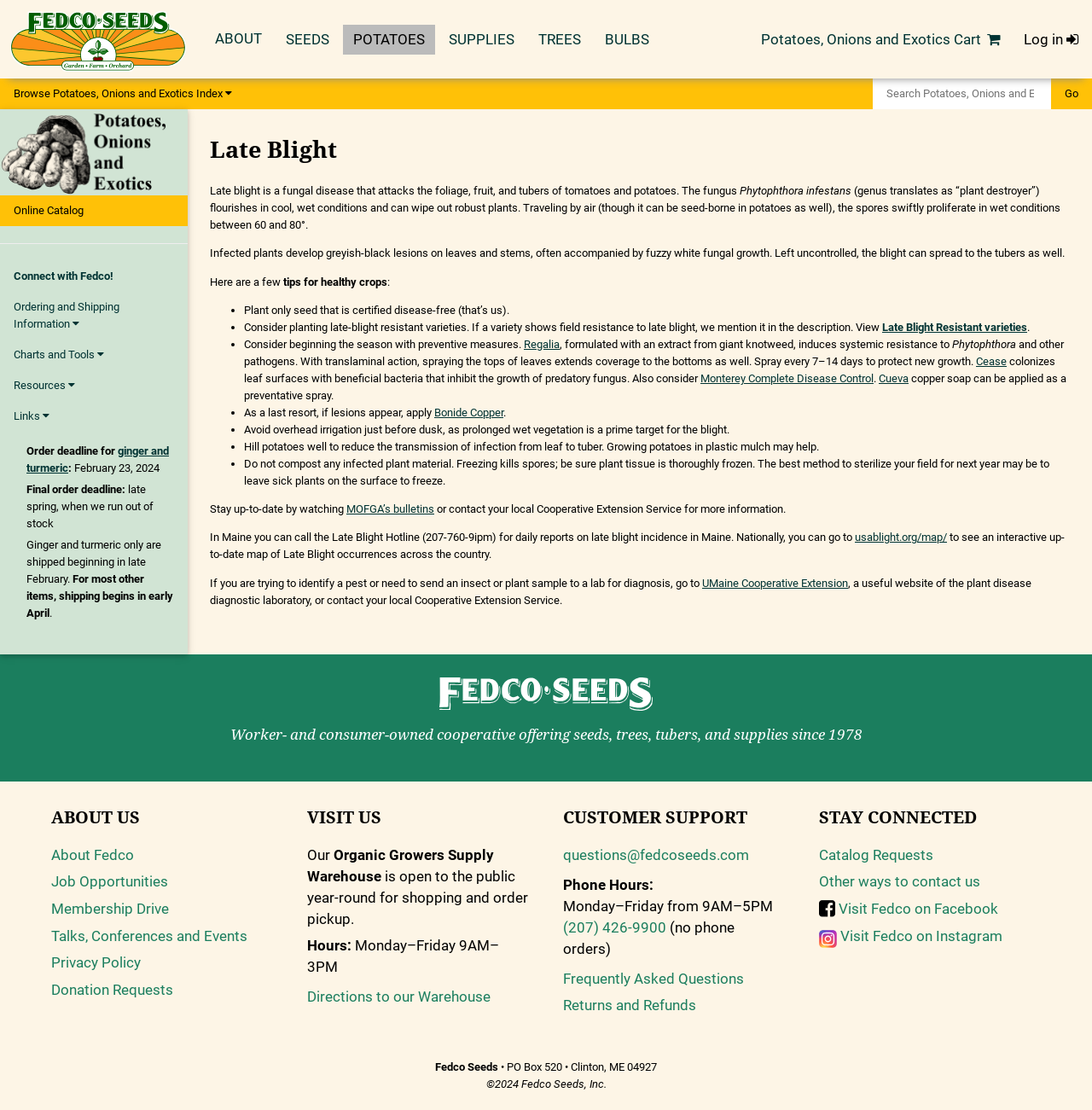What is the recommended way to sterilize the field for next year?
From the details in the image, provide a complete and detailed answer to the question.

The webpage suggests that one of the methods to sterilize the field for next year is to leave sick plants on the surface to freeze, which will kill the spores of the fungus.